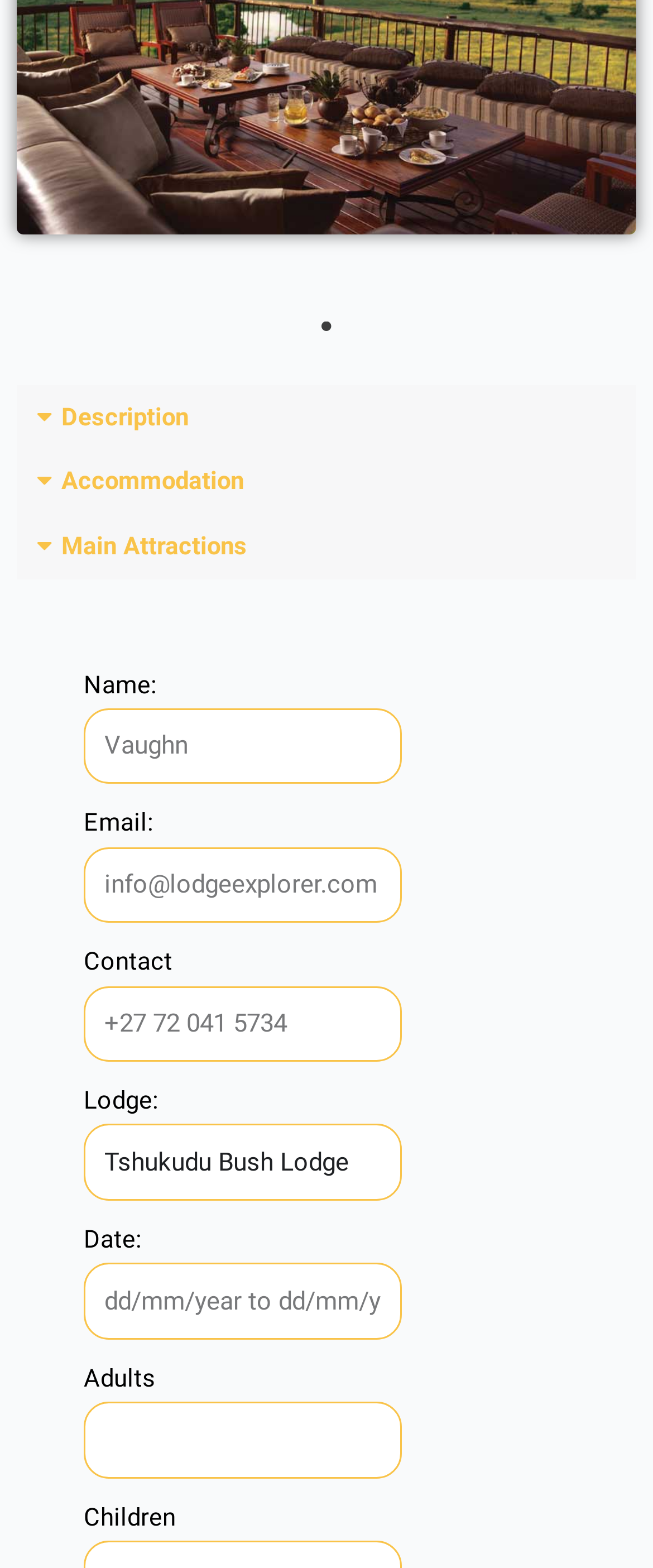Using the provided element description "parent_node: Name: name="form_fields[name]" placeholder="Vaughn"", determine the bounding box coordinates of the UI element.

[0.128, 0.452, 0.615, 0.5]